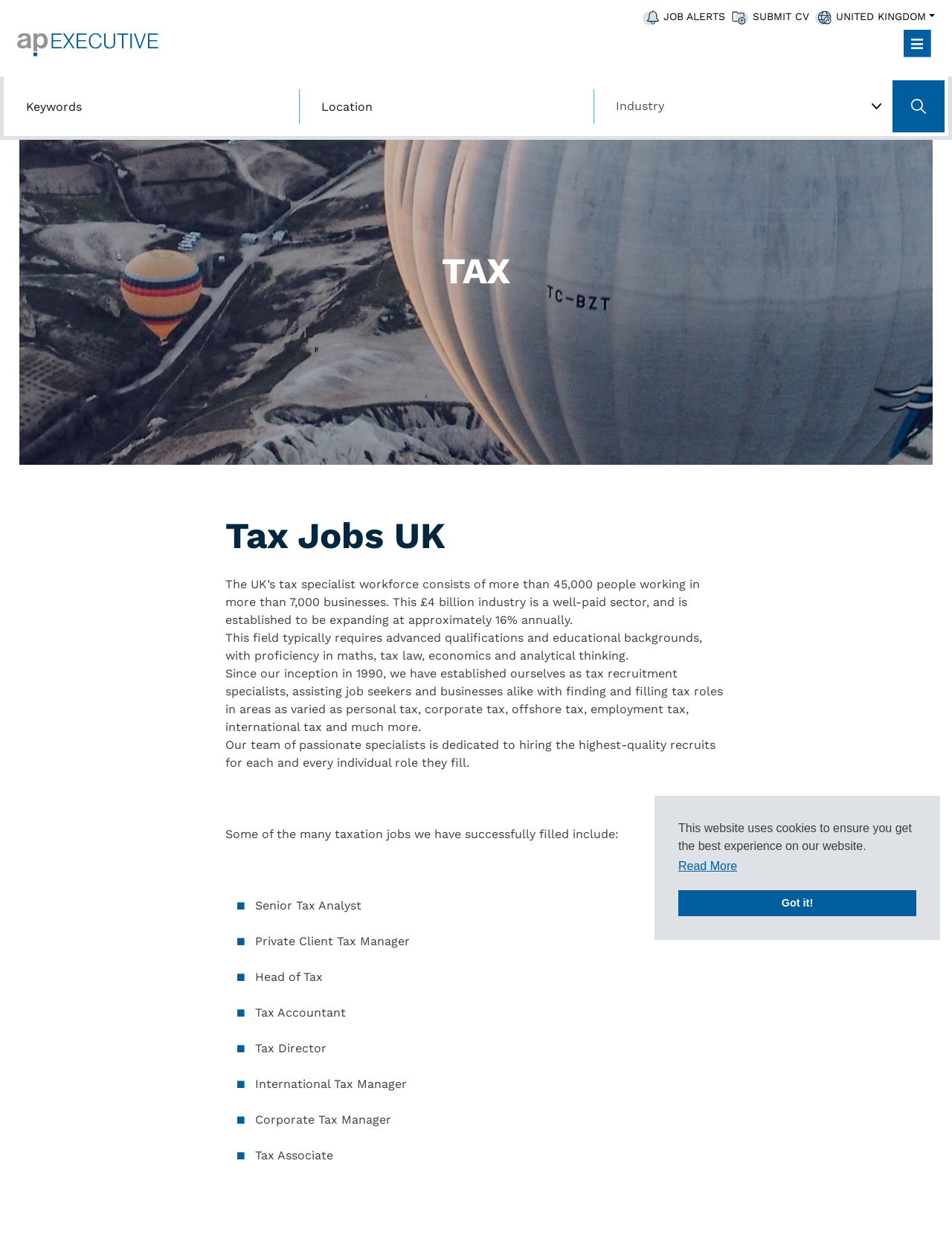Please identify the bounding box coordinates of the clickable element to fulfill the following instruction: "Search for jobs". The coordinates should be four float numbers between 0 and 1, i.e., [left, top, right, bottom].

[0.938, 0.065, 0.992, 0.107]